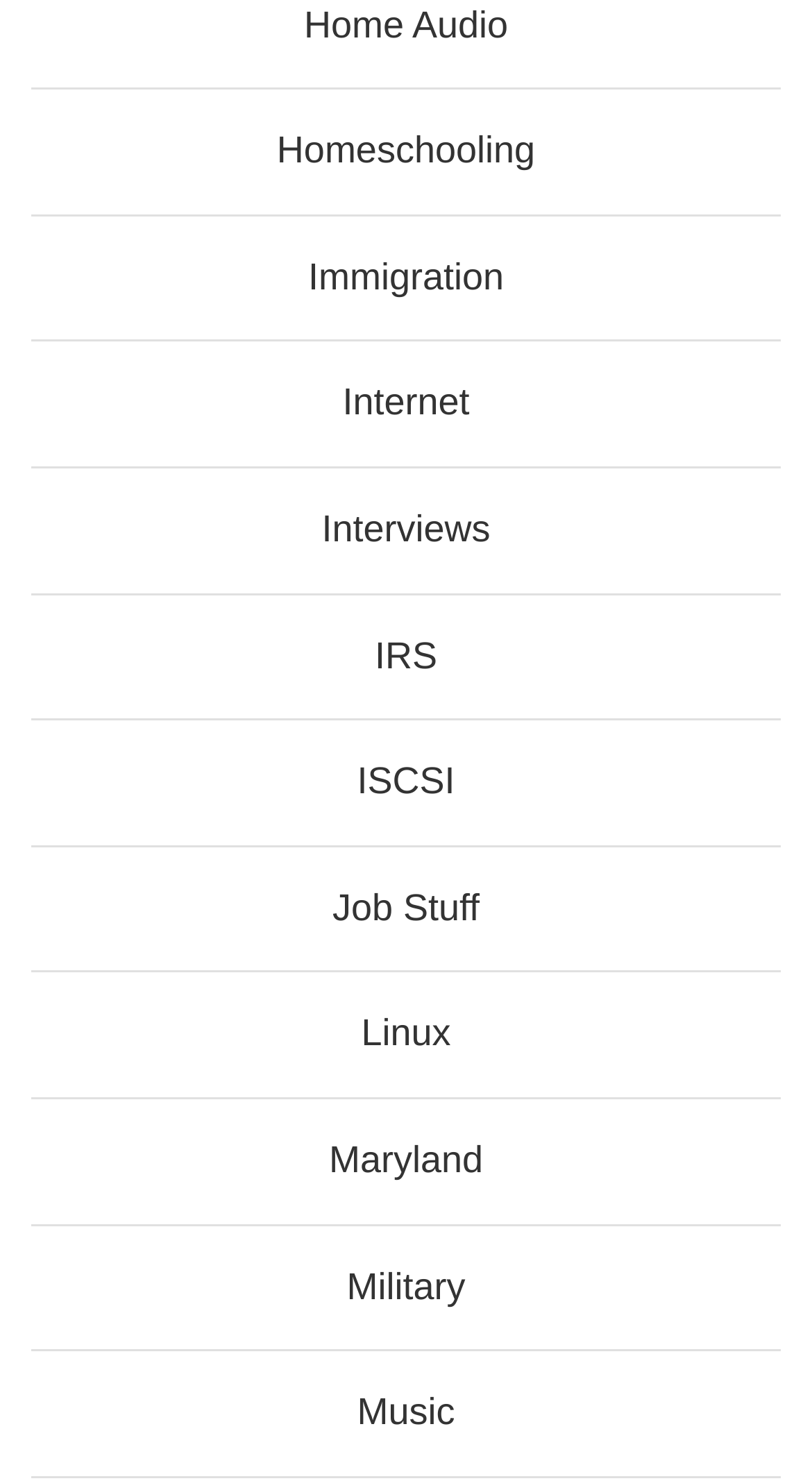Are there any links related to technology?
Answer with a single word or short phrase according to what you see in the image.

Yes